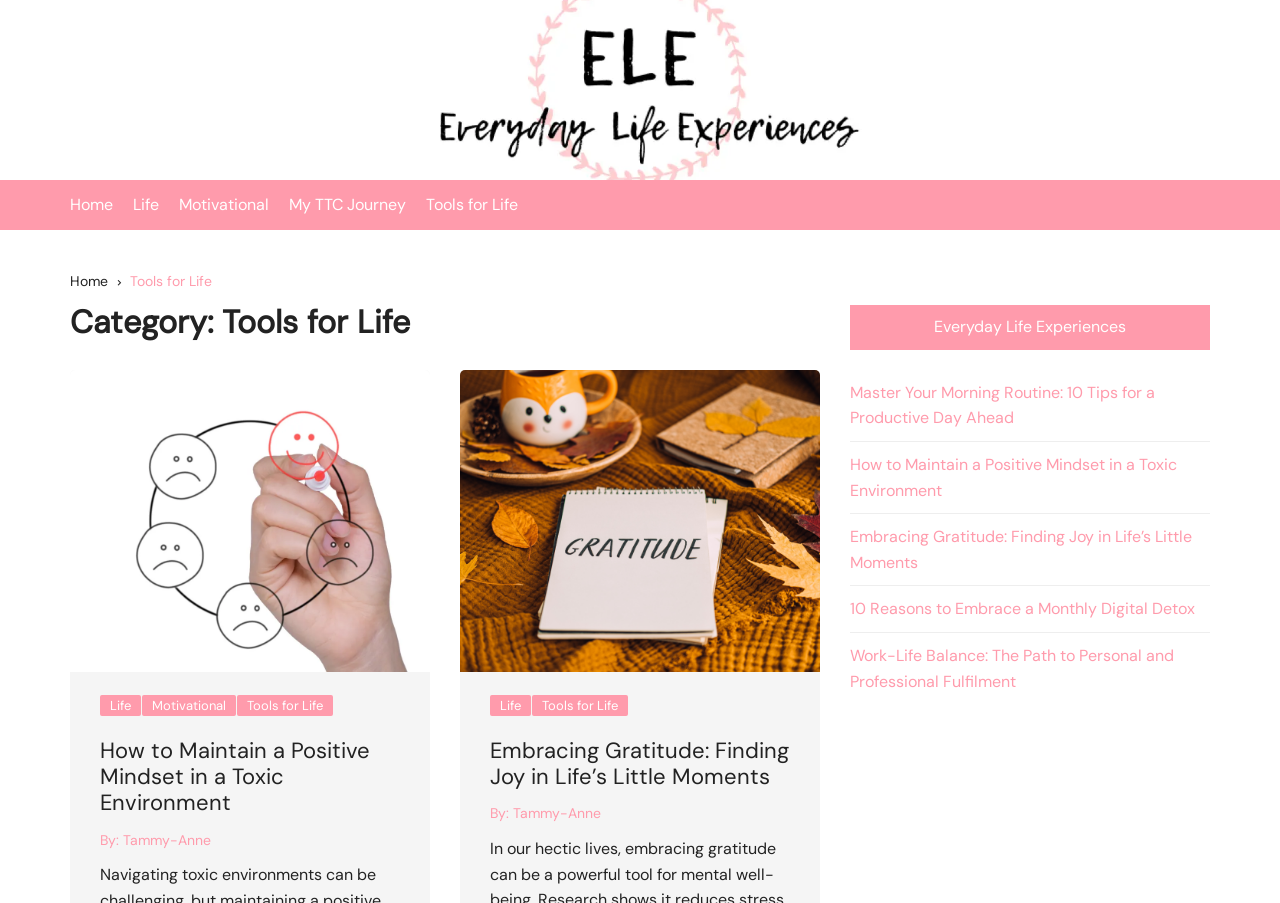What is the category of the current webpage?
Look at the image and provide a short answer using one word or a phrase.

Tools for Life